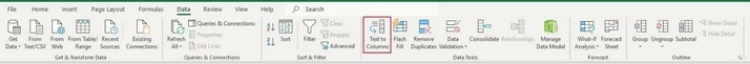Use a single word or phrase to answer this question: 
What is the purpose of the 'Text to Columns' feature?

Separate data into multiple columns